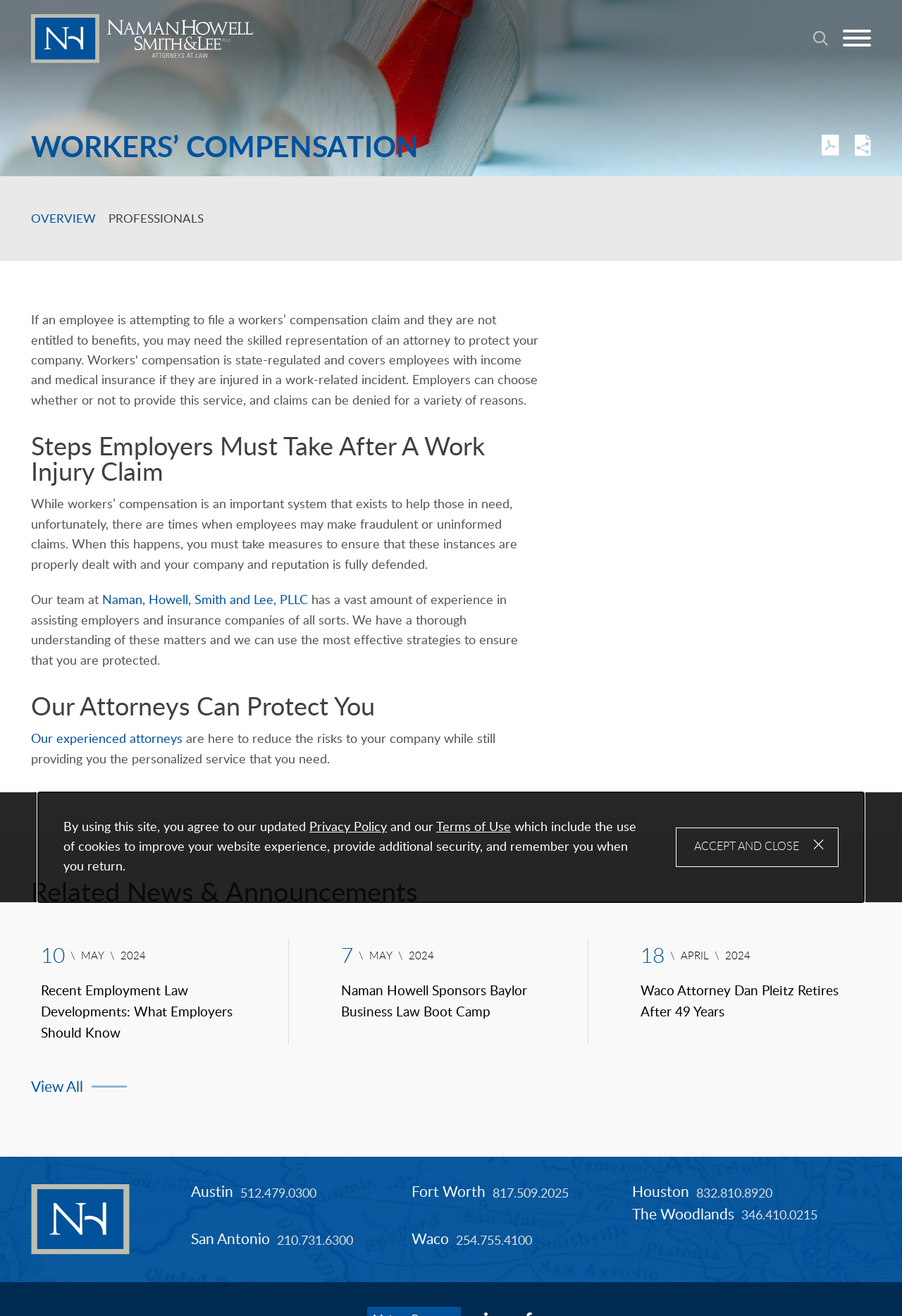What is the name of the law firm? Refer to the image and provide a one-word or short phrase answer.

Naman, Howell, Smith and Lee, PLLC